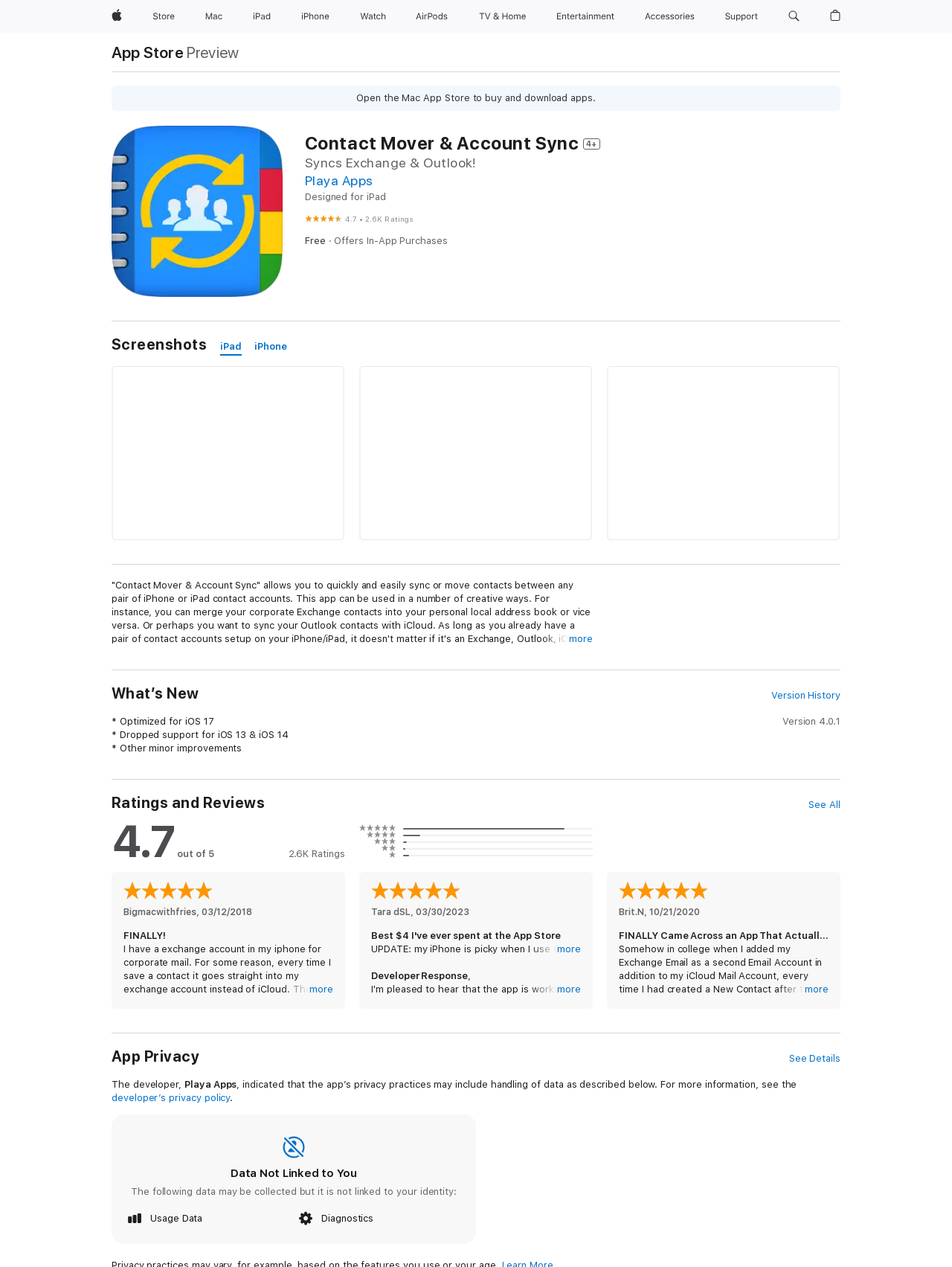What is the price of Contact Mover & Account Sync?
Can you provide a detailed and comprehensive answer to the question?

I found the price by looking at the StaticText element with the text 'Free' which is located near the heading elements that describe the app.